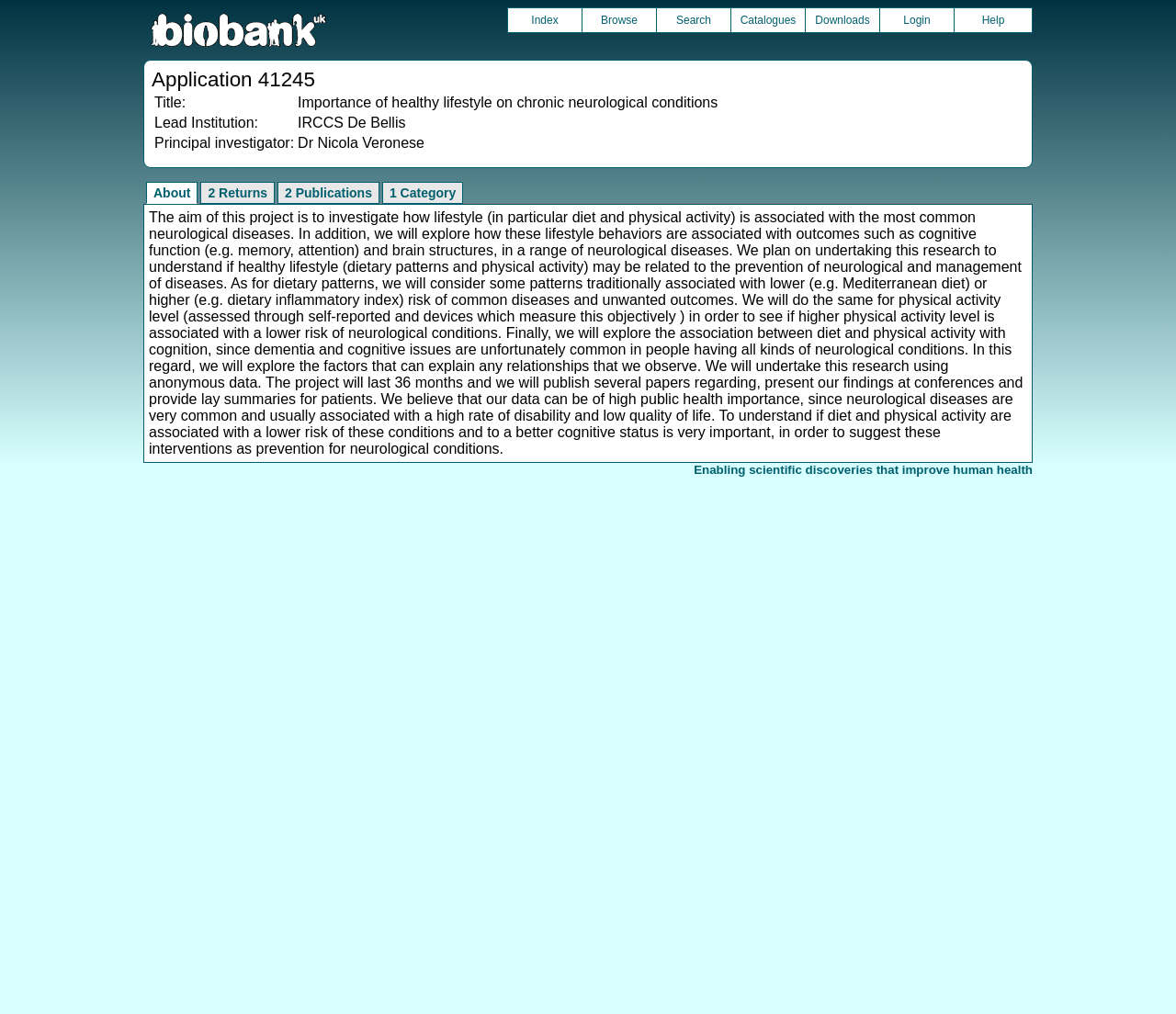Summarize the webpage with a detailed and informative caption.

The webpage is an application page that displays information about a research project. At the top, there is a project banner image with a link, followed by a row of navigation links, including "Index", "Browse", "Search", "Catalogues", "Downloads", "Login", and "Help". 

Below the navigation links, there is a title "Application 41245" and a table displaying application information. The table has three rows, each with two columns. The first column contains labels such as "Title:", "Lead Institution:", and "Principal investigator:", while the second column contains corresponding information about the project, including the title, lead institution, and principal investigator.

To the right of the table, there is a block of text that describes the project's aim, which is to investigate the association between lifestyle and neurological diseases. The text explains the research methods and objectives, including the analysis of dietary patterns and physical activity levels, and their relationship with cognitive function and brain structures.

Below the project description, there are several links, including "About", "2 Returns", "2 Publications", and "1 Category". At the bottom of the page, there is a footer with a tagline "Enabling scientific discoveries that improve human health".